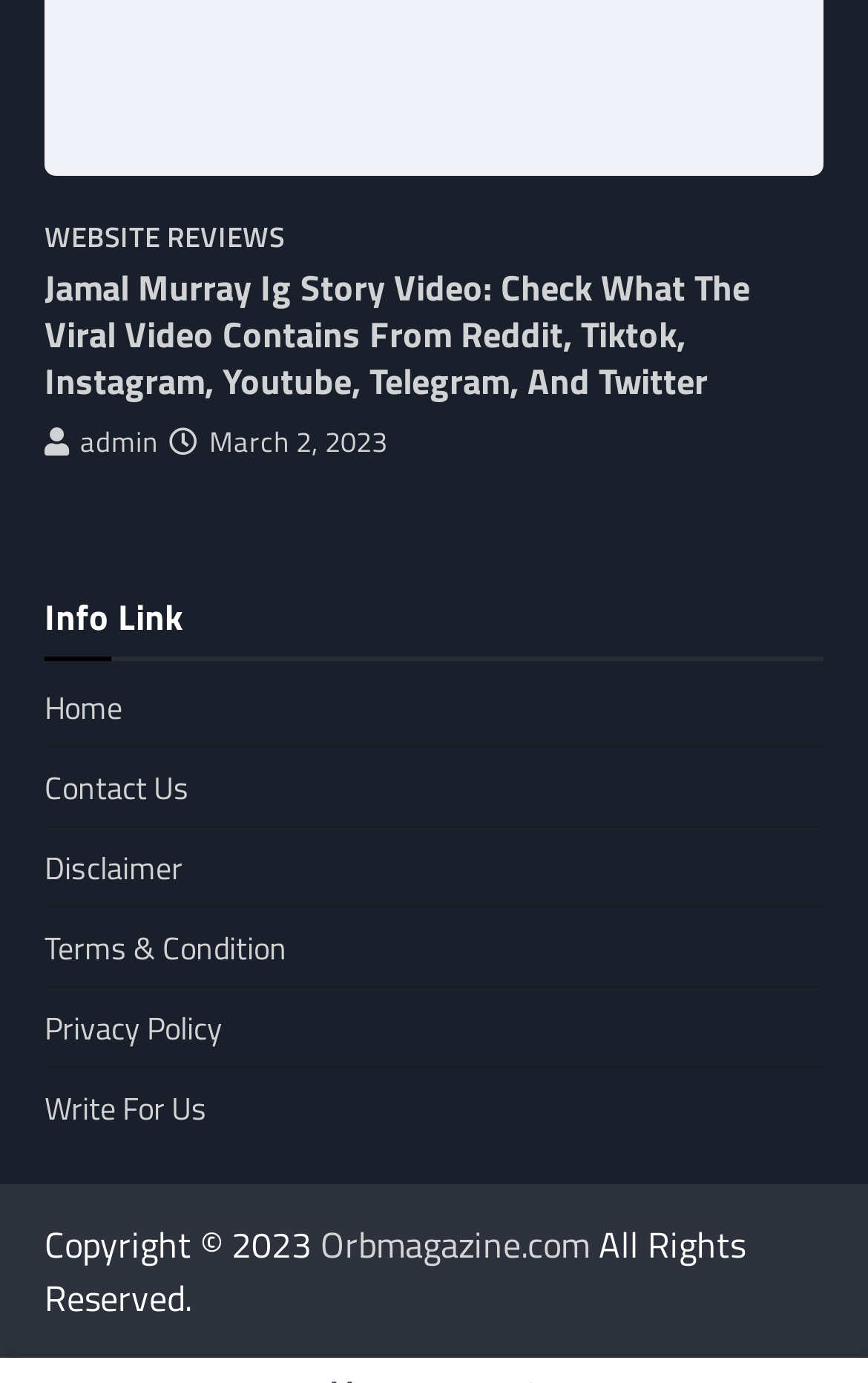Please identify the bounding box coordinates of the element that needs to be clicked to execute the following command: "Visit WEBSITE REVIEWS page". Provide the bounding box using four float numbers between 0 and 1, formatted as [left, top, right, bottom].

[0.051, 0.159, 0.328, 0.184]